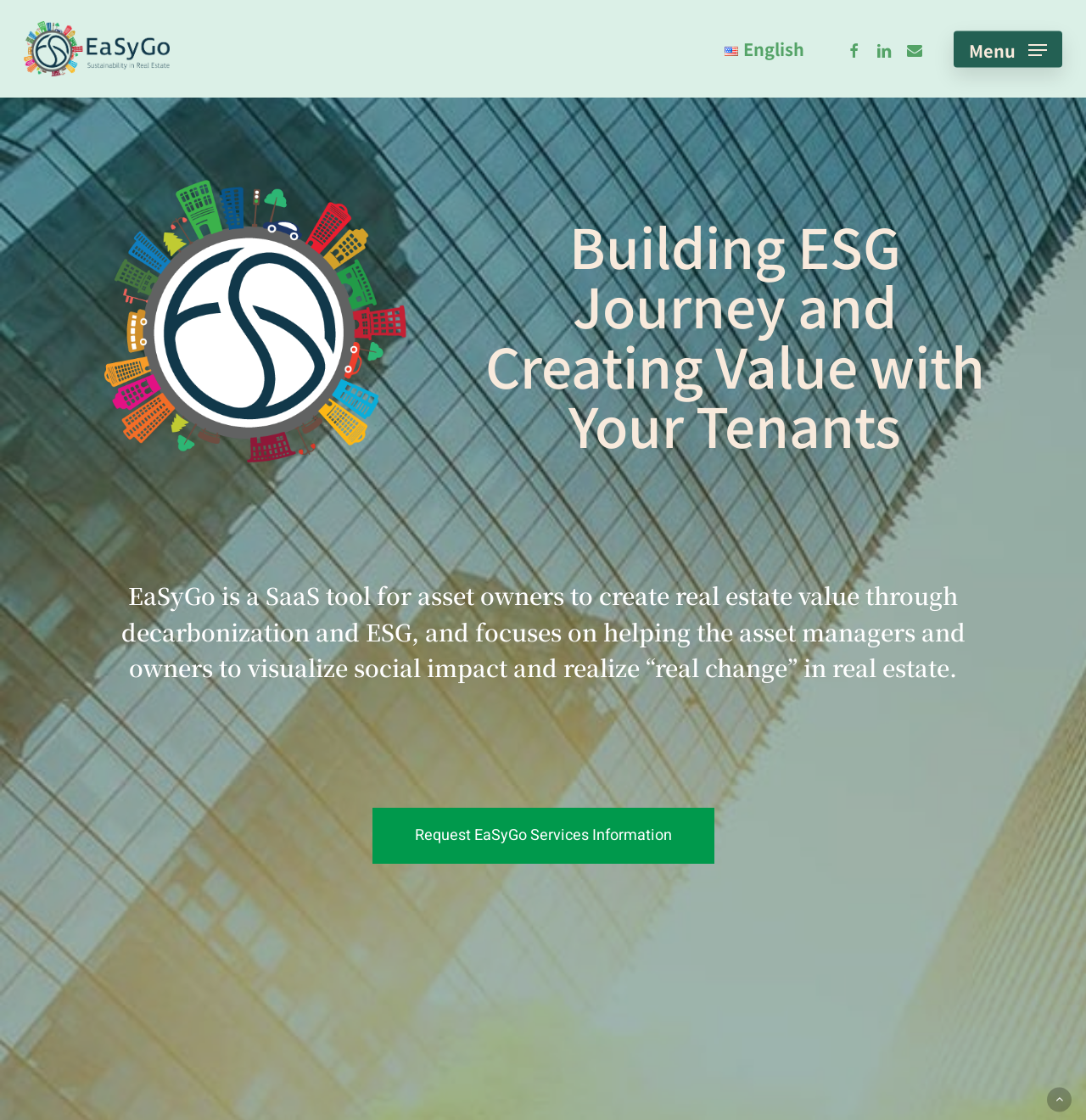Please specify the bounding box coordinates of the clickable region necessary for completing the following instruction: "Explore Kristina Lindström's research projects". The coordinates must consist of four float numbers between 0 and 1, i.e., [left, top, right, bottom].

None